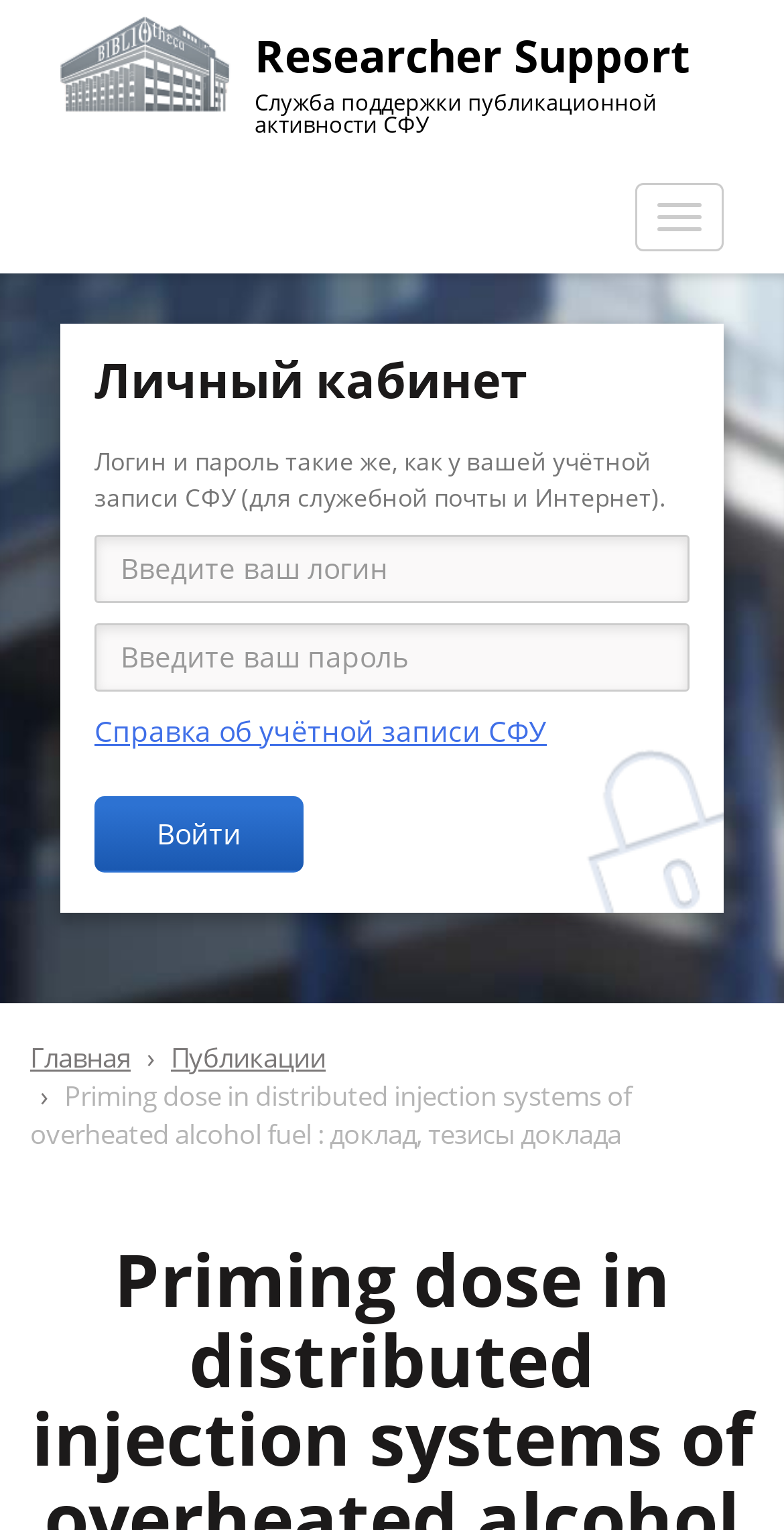Provide a comprehensive description of the webpage.

The webpage is a research support platform, specifically focused on a publication titled "Priming dose in distributed injection systems of overheated alcohol fuel : доклад, тезисы доклада". 

At the top left, there is a link to skip to the main content. Below it, there is a heading that reads "Researcher Support Служба поддержки публикационной активности СФУ", which is also a clickable link. 

To the right of the heading, there is a button to toggle navigation. 

Below the navigation button, there is a layout table that occupies most of the page. Within the table, there is a heading that reads "Личный кабинет" (Personal Cabinet). 

Under the "Личный кабинет" heading, there is a static text that provides information about login credentials, followed by two required text boxes for inputting login information. 

Below the text boxes, there is a link to retrieve information about the SFU account, and a "Войти" (Login) button. 

At the bottom left of the page, there are three links: "Главная" (Main), "Публикации" (Publications), and a link that displays the title of the publication, "Priming dose in distributed injection systems of overheated alcohol fuel : доклад, тезисы доклада".